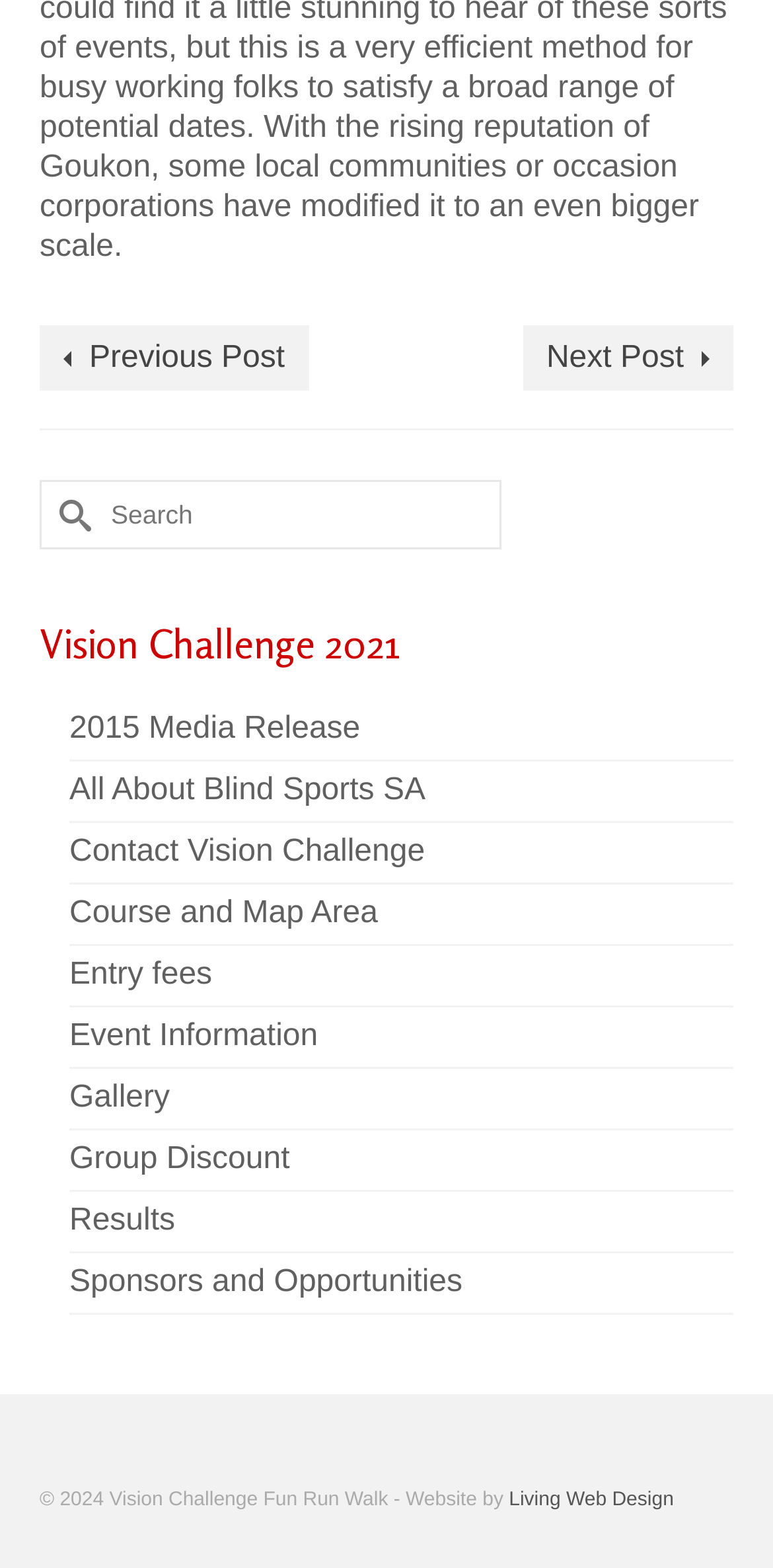Please mark the bounding box coordinates of the area that should be clicked to carry out the instruction: "Contact Vision Challenge".

[0.09, 0.532, 0.55, 0.554]